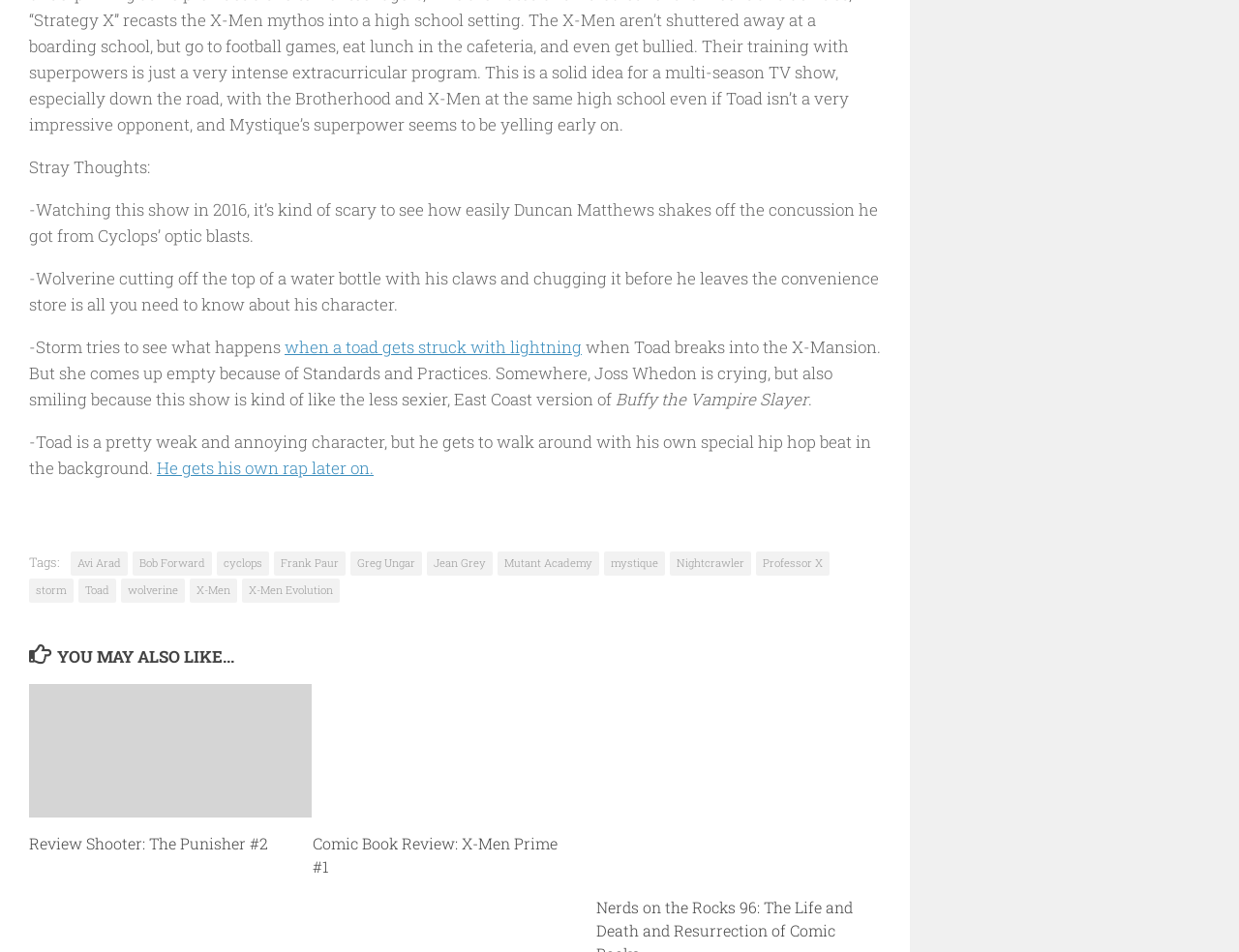Please answer the following question using a single word or phrase: What is the name of the review article below the main text?

Review Shooter: The Punisher #2